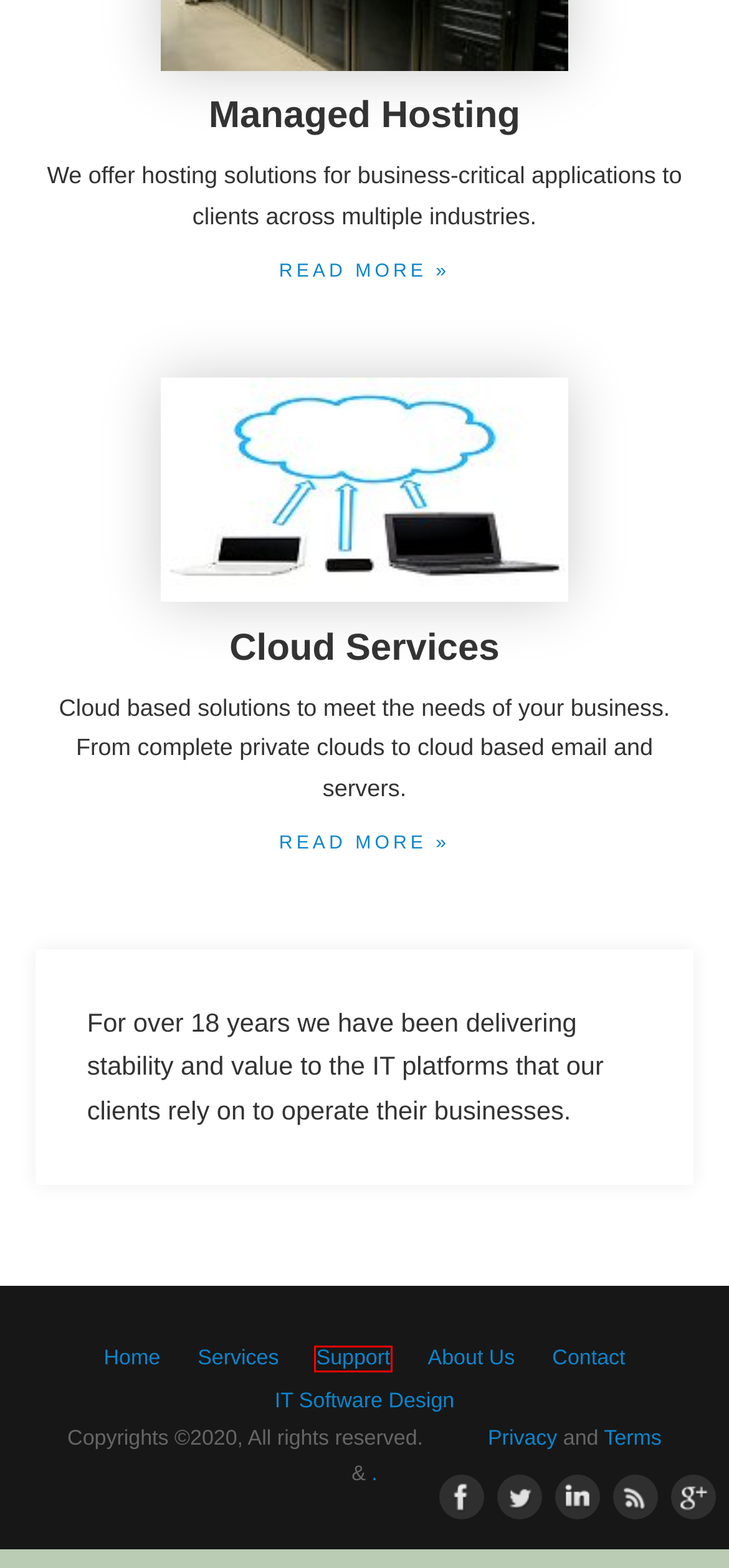You have a screenshot showing a webpage with a red bounding box around a UI element. Choose the webpage description that best matches the new page after clicking the highlighted element. Here are the options:
A. Services – IT Software Design
B. Contact – IT Software Design
C. Managed Hosting – IT Software Design
D. Company Profile – IT Software Design
E. Support – IT Software Design
F. I.T. Project Design – IT Software Design
G. Acceptable Uses Policy – IT Software Design
H. Cloud Services – IT Software Design

E